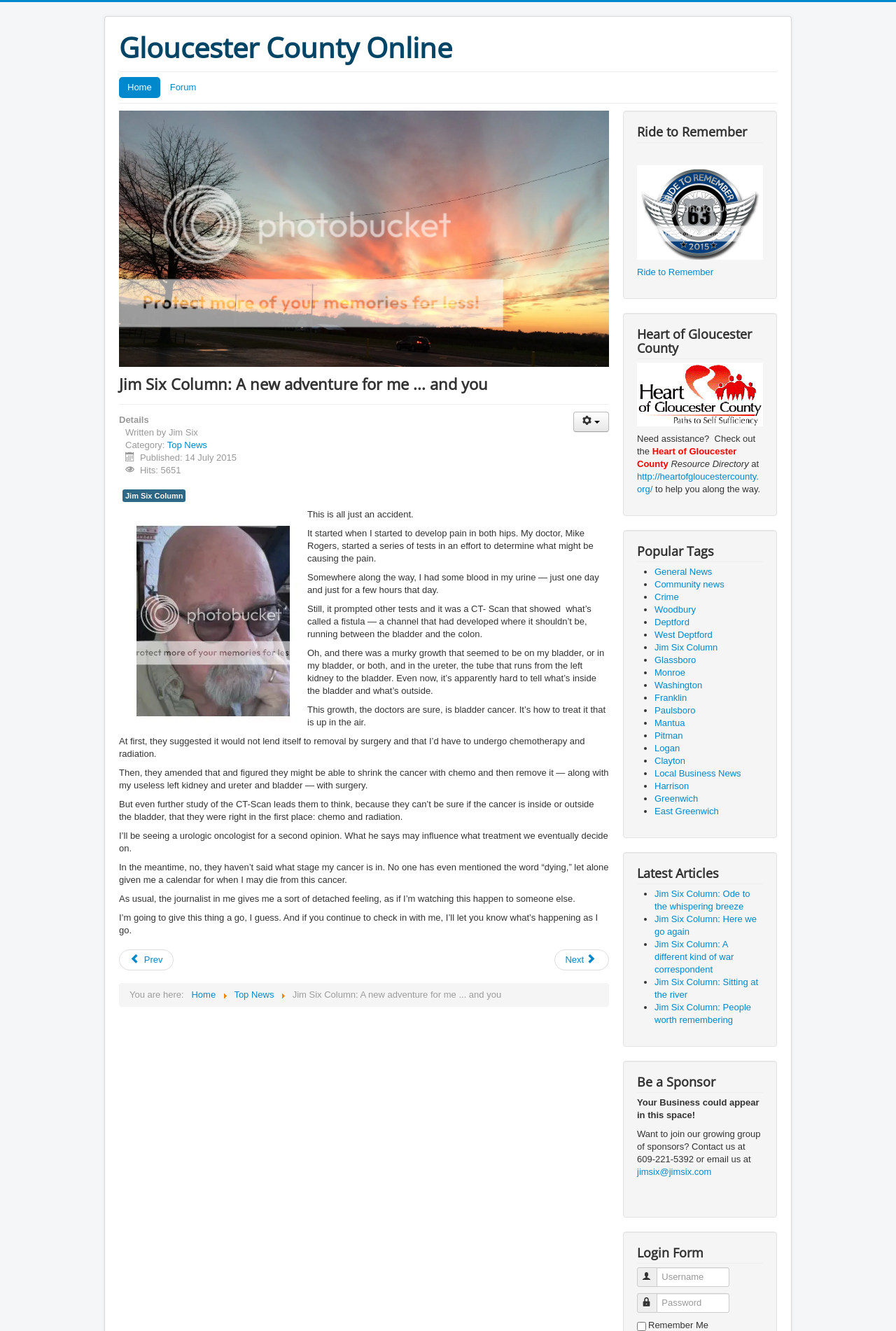Please specify the bounding box coordinates in the format (top-left x, top-left y, bottom-right x, bottom-right y), with values ranging from 0 to 1. Identify the bounding box for the UI component described as follows: Gloucester County Online

[0.133, 0.023, 0.505, 0.048]